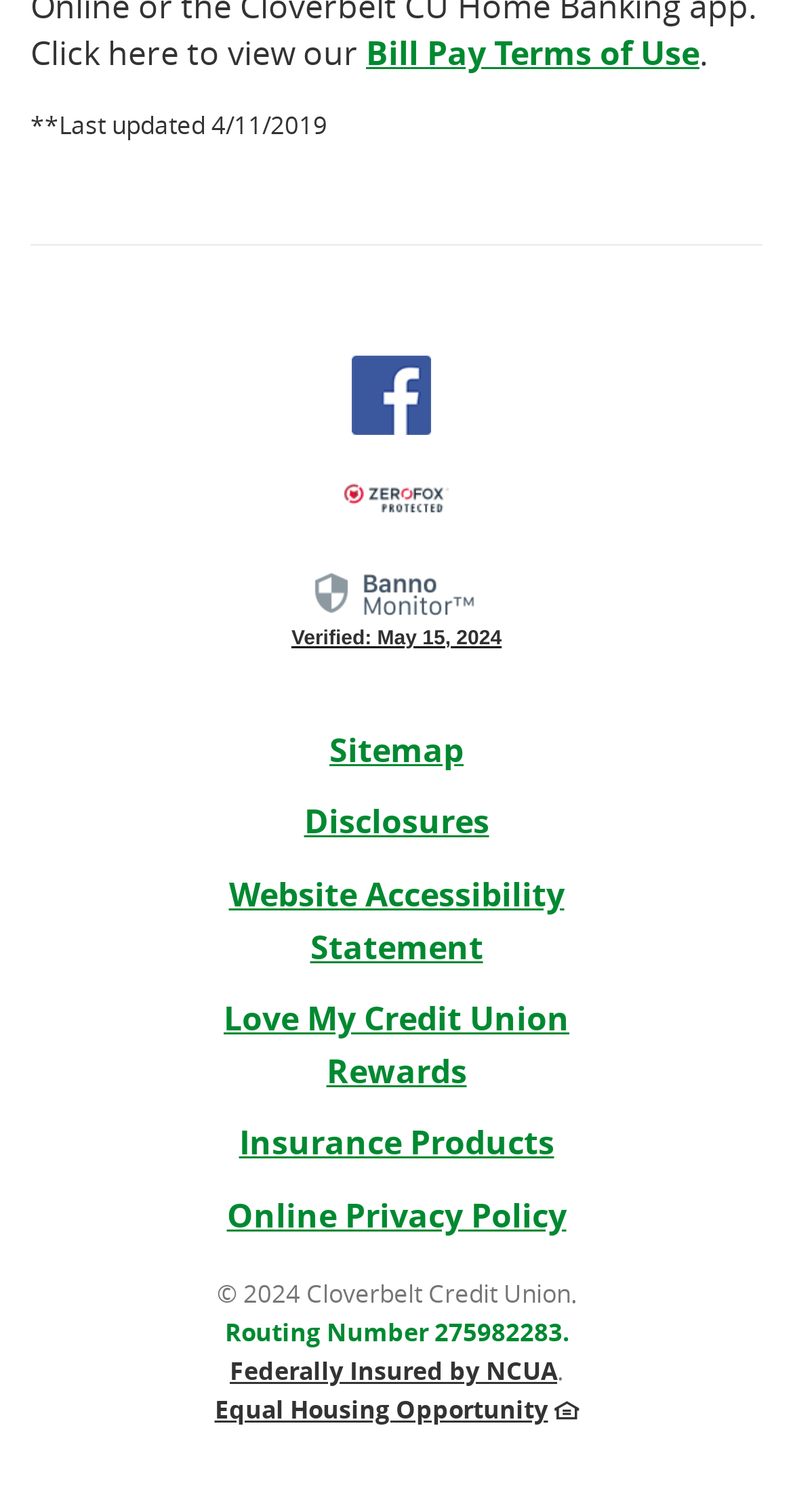Please find the bounding box coordinates of the element that must be clicked to perform the given instruction: "View Bill Pay Terms of Use". The coordinates should be four float numbers from 0 to 1, i.e., [left, top, right, bottom].

[0.462, 0.02, 0.882, 0.05]